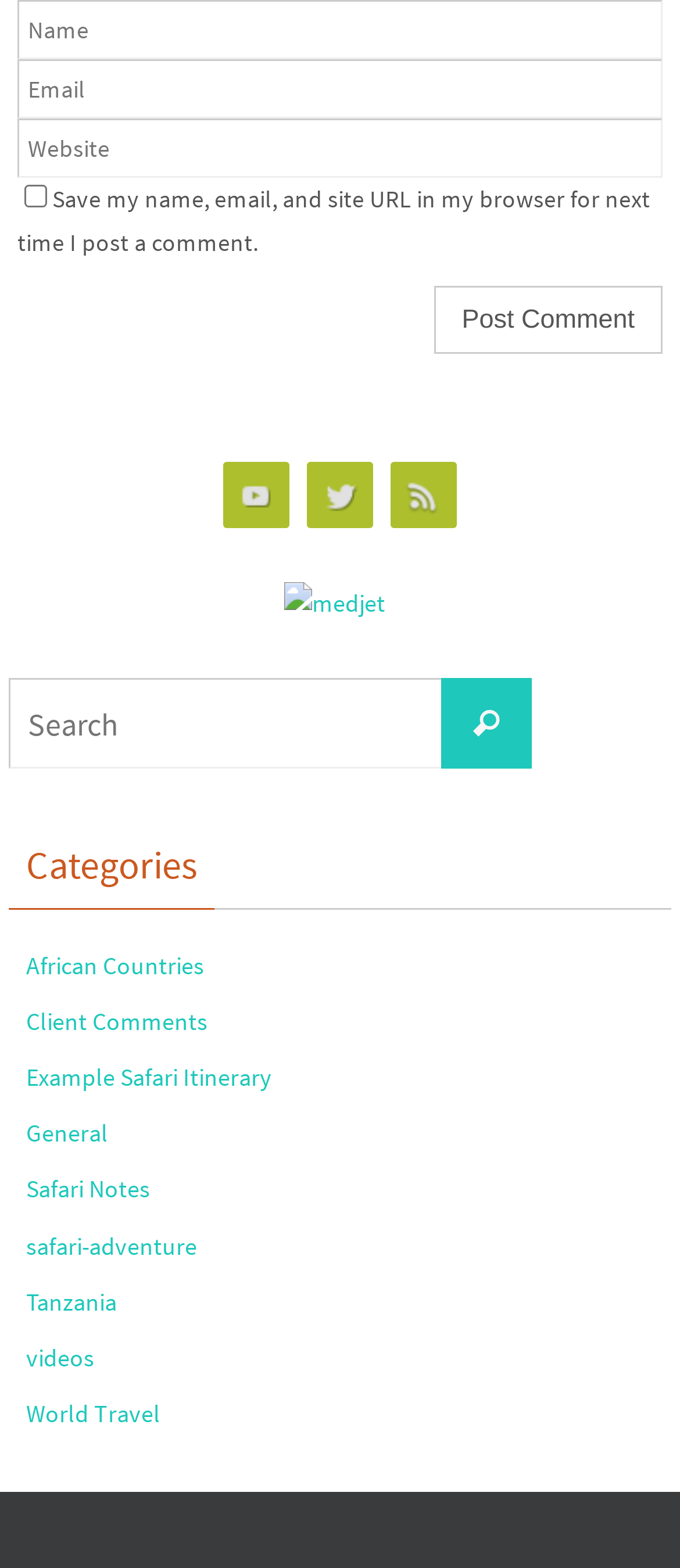Please specify the bounding box coordinates of the region to click in order to perform the following instruction: "Visit YouTube".

[0.328, 0.295, 0.426, 0.338]